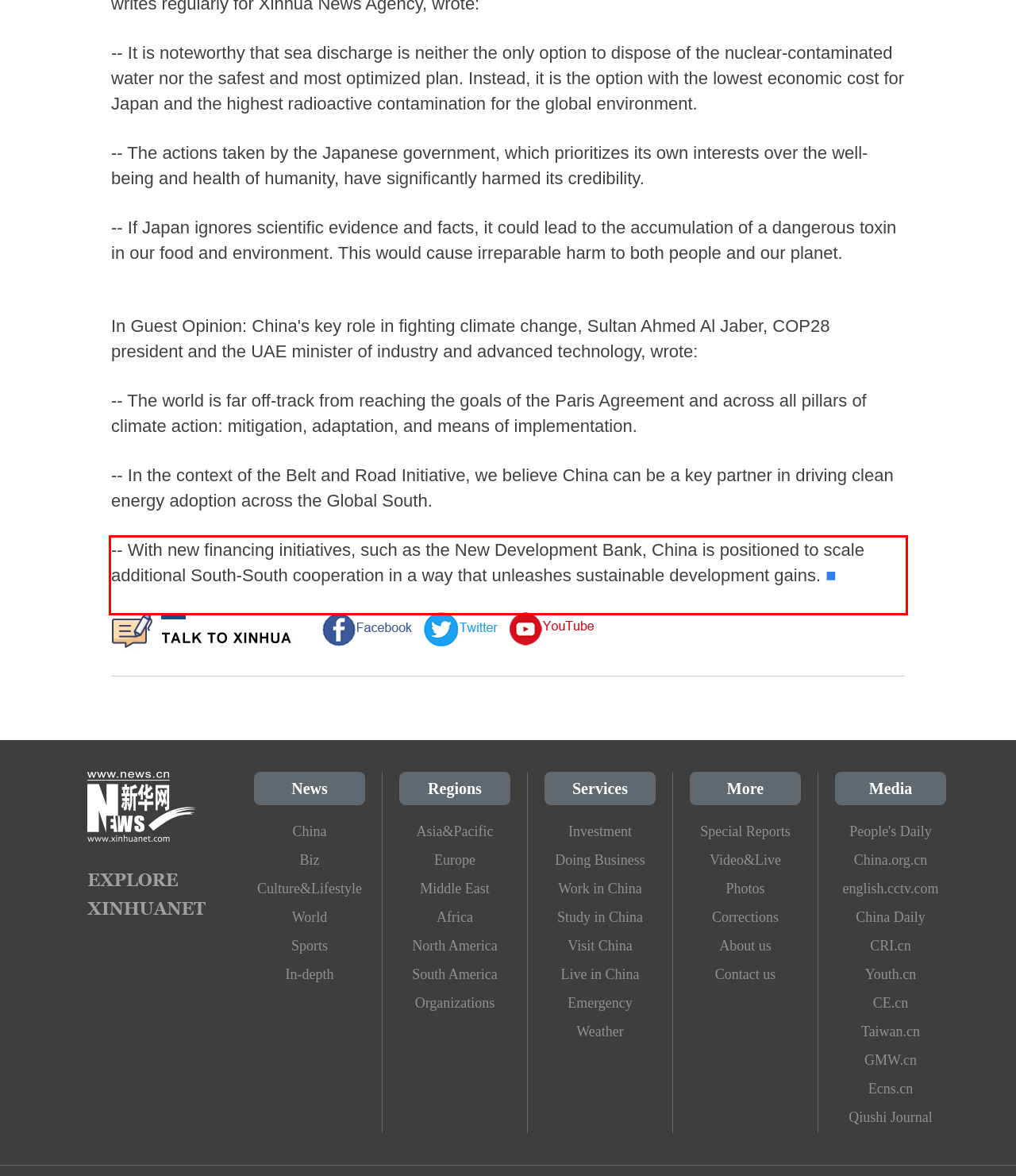Within the screenshot of the webpage, locate the red bounding box and use OCR to identify and provide the text content inside it.

-- With new financing initiatives, such as the New Development Bank, China is positioned to scale additional South-South cooperation in a way that unleashes sustainable development gains. ■